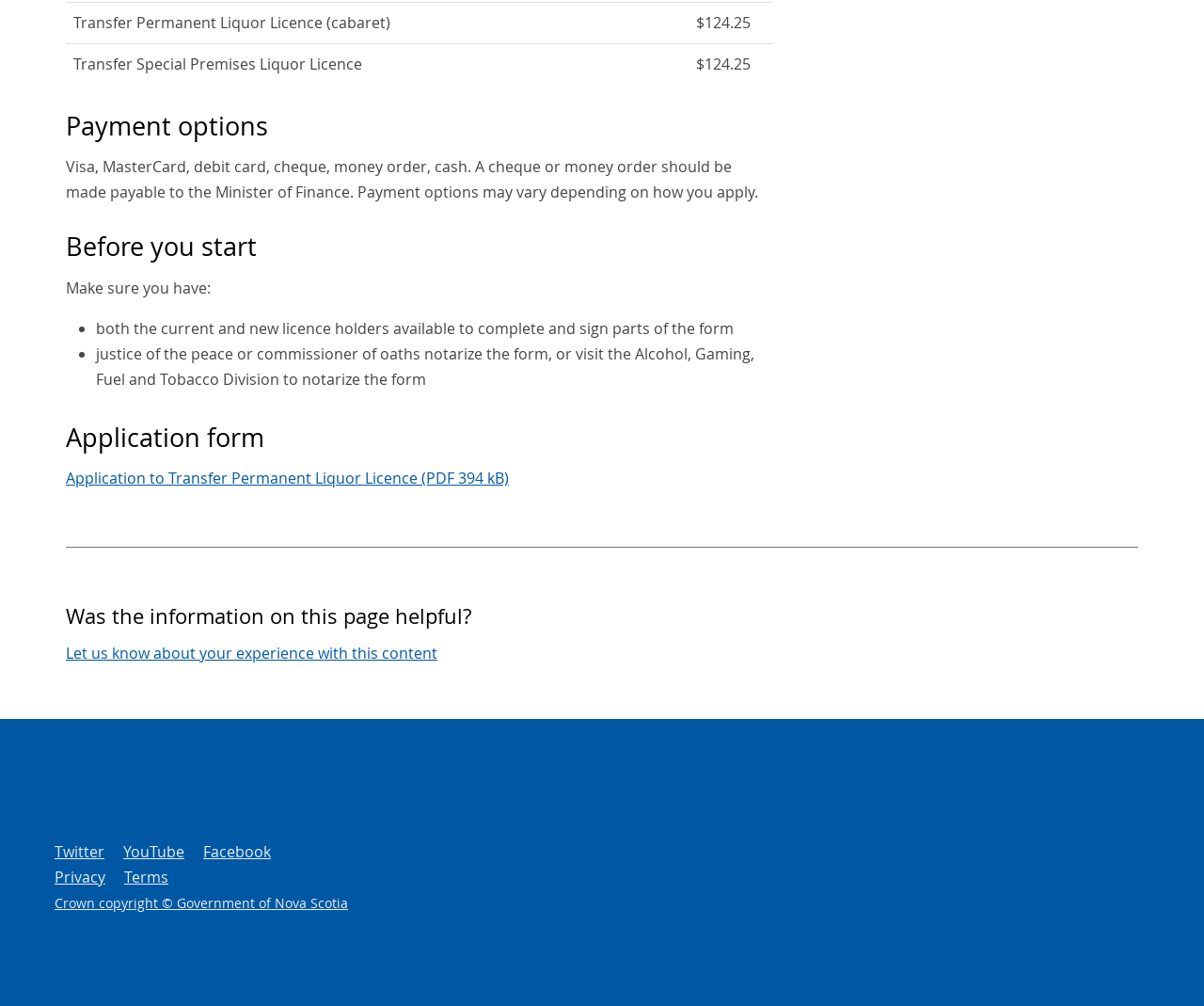Specify the bounding box coordinates of the element's region that should be clicked to achieve the following instruction: "View the Privacy policy". The bounding box coordinates consist of four float numbers between 0 and 1, in the format [left, top, right, bottom].

[0.045, 0.862, 0.088, 0.882]